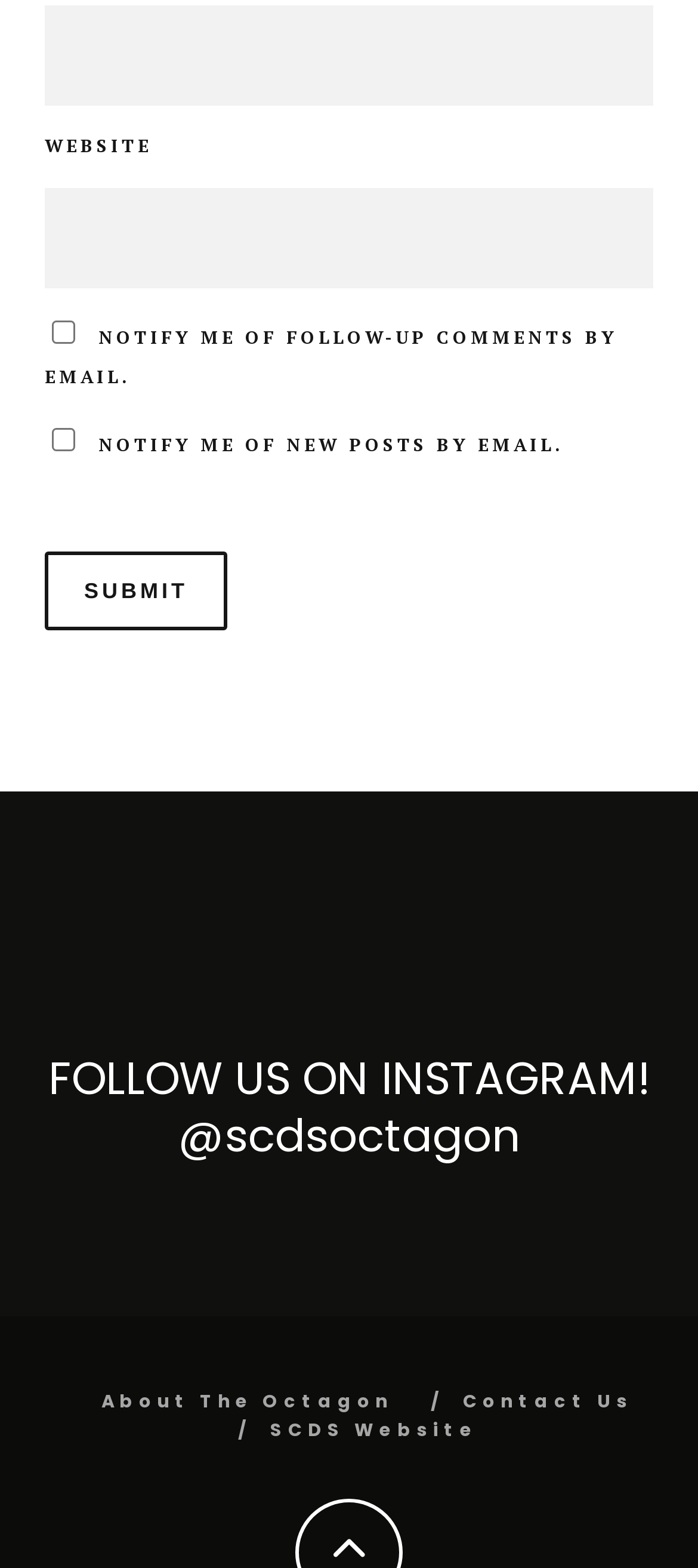What is the text on the button?
Examine the screenshot and reply with a single word or phrase.

SUBMIT